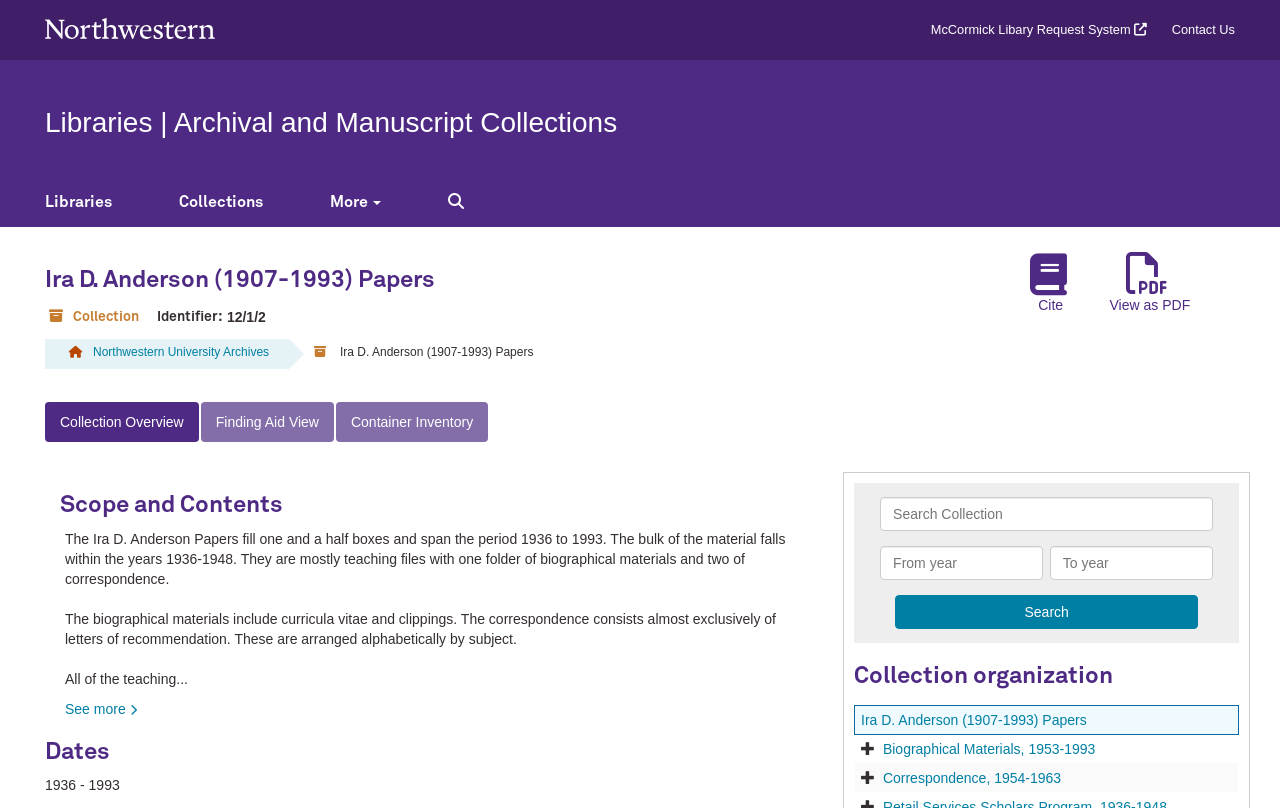Please answer the following question using a single word or phrase: 
What is the scope and contents of the collection?

Teaching files, biographical materials, and correspondence